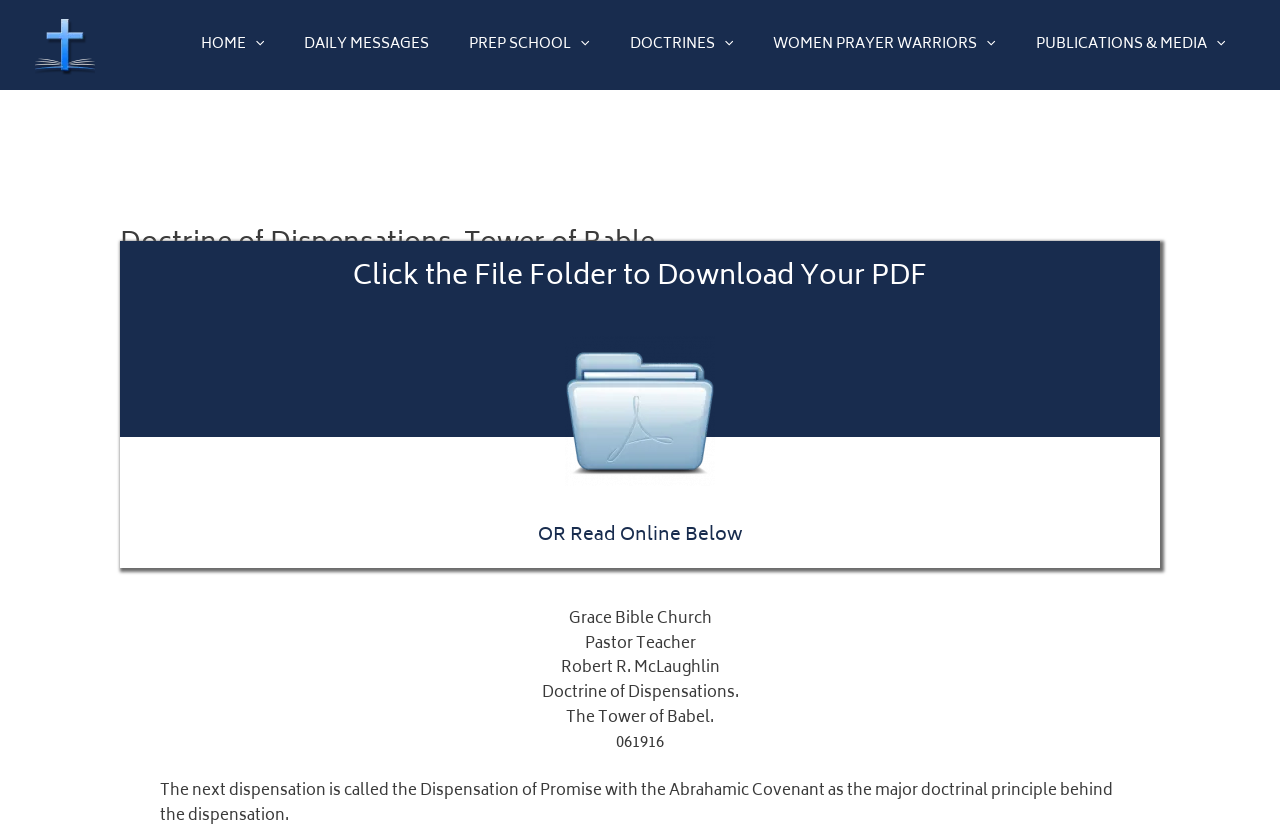Determine the bounding box coordinates for the UI element matching this description: "DOCTRINES".

[0.476, 0.015, 0.588, 0.092]